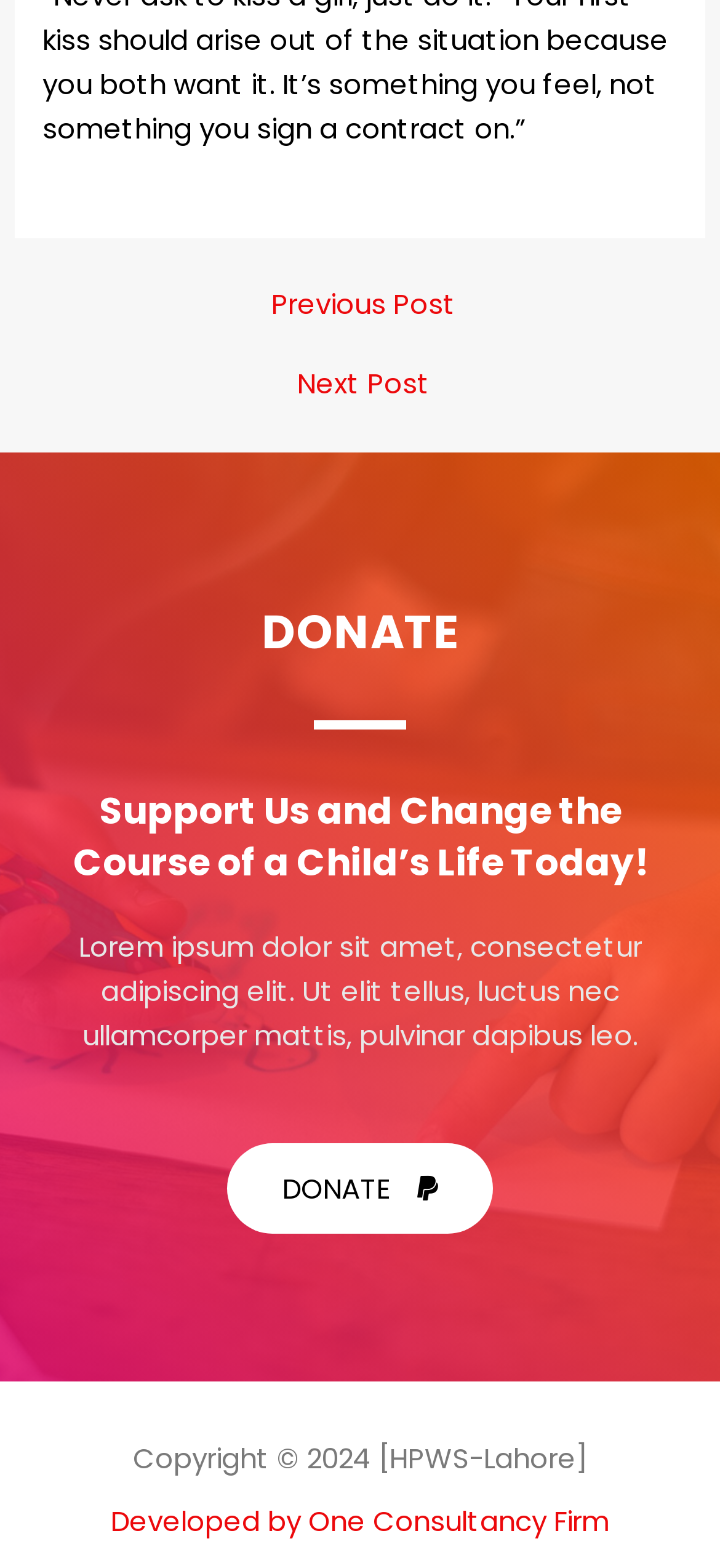Find the bounding box coordinates for the HTML element described as: "← Previous Post". The coordinates should consist of four float values between 0 and 1, i.e., [left, top, right, bottom].

[0.026, 0.181, 0.984, 0.209]